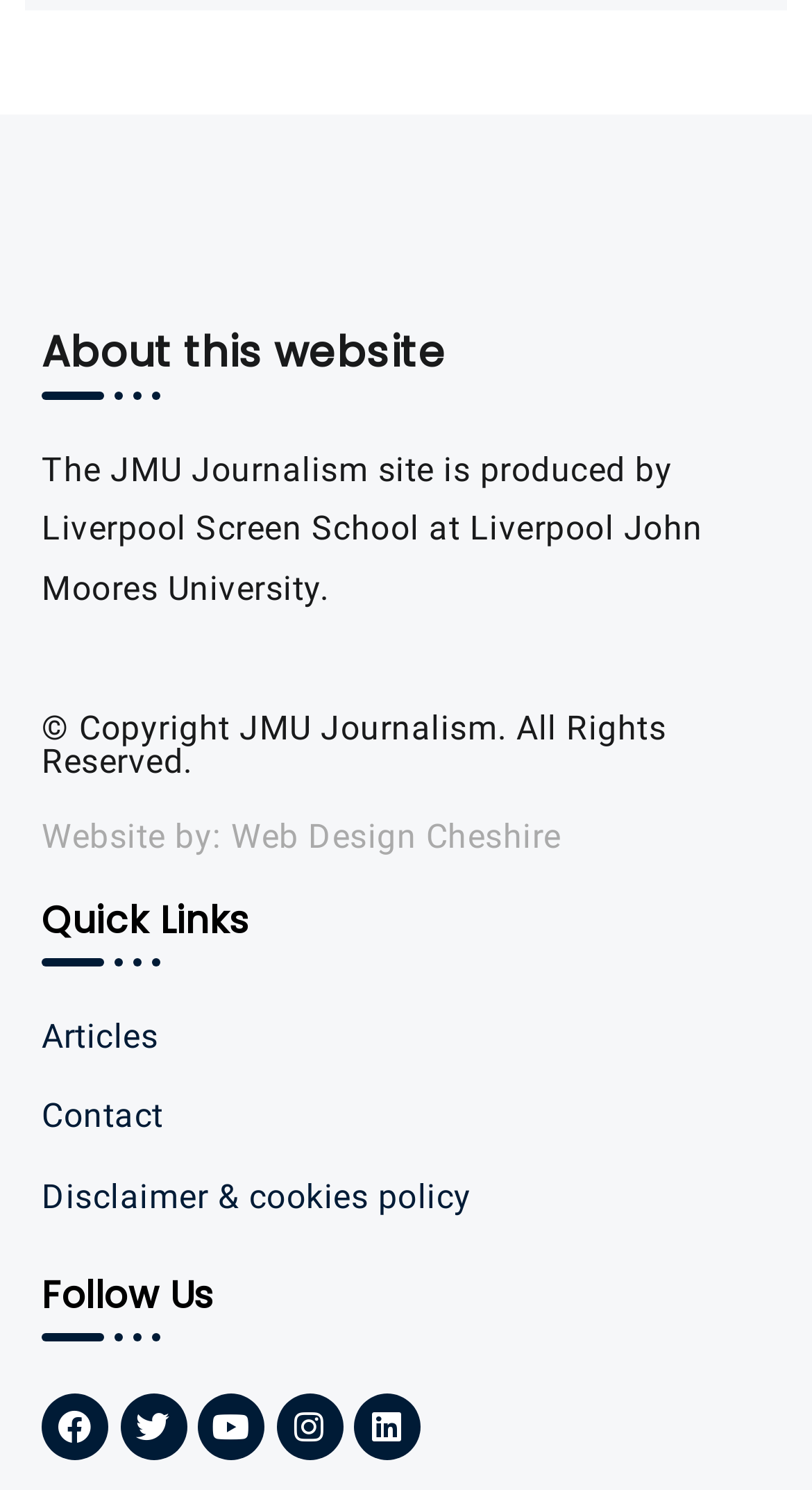Give a one-word or short-phrase answer to the following question: 
What is the purpose of the 'Quick Links' section?

To provide quick access to important pages